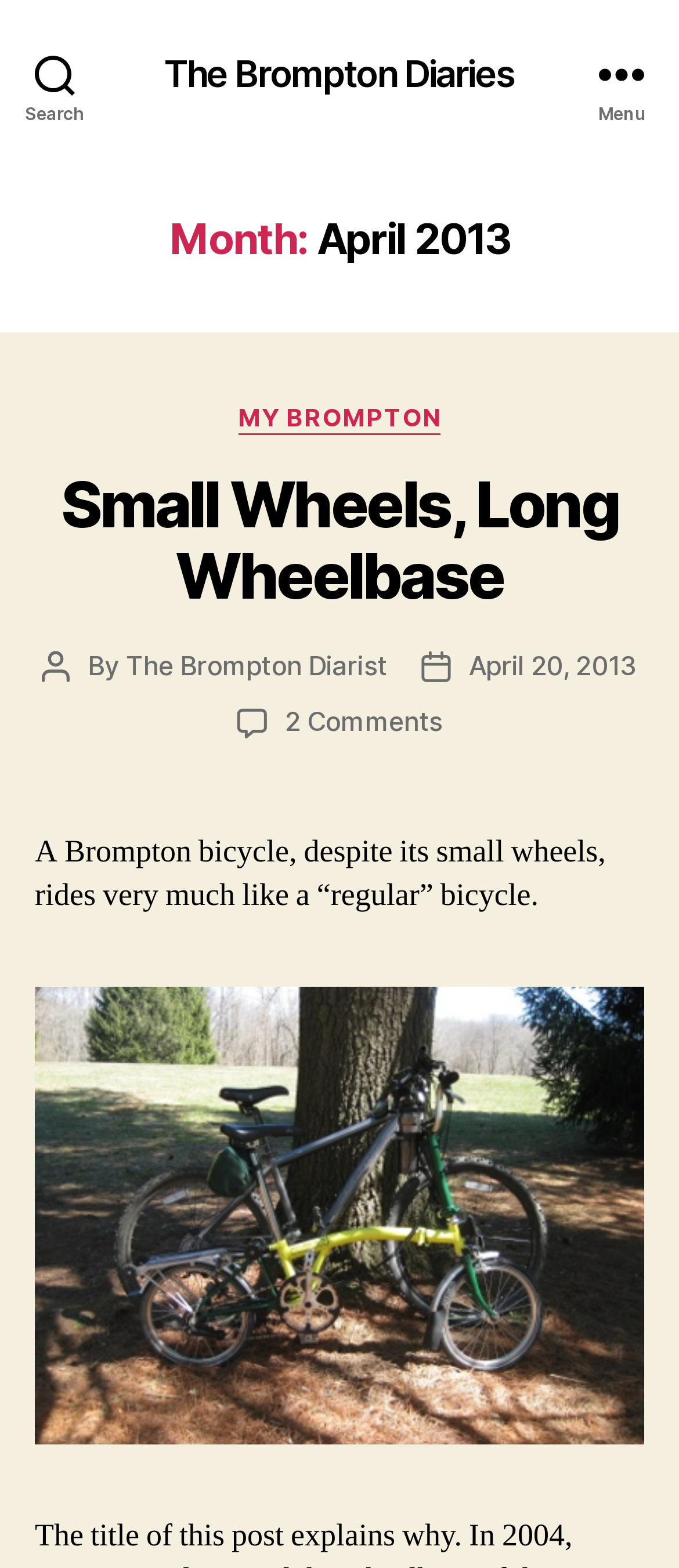Answer the question using only a single word or phrase: 
When was the post published?

April 20, 2013